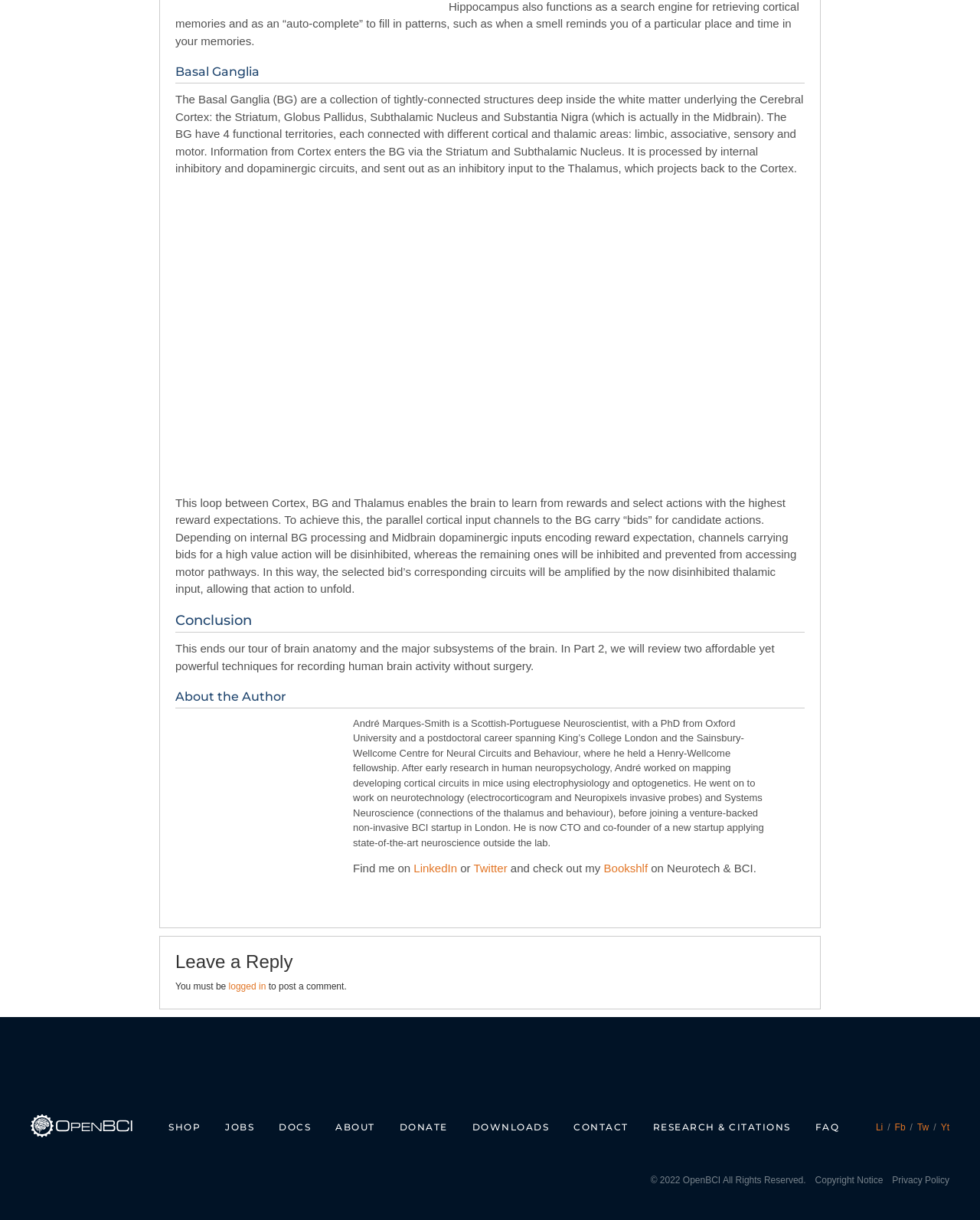What is the function of the Basal Ganglia?
Kindly offer a comprehensive and detailed response to the question.

According to the webpage, the Basal Ganglia (BG) enables the brain to learn from rewards and select actions with the highest reward expectations. This is achieved through a loop between the Cortex, BG, and Thalamus, where the BG processes internal inhibitory and dopaminergic circuits and sends out an inhibitory input to the Thalamus, which projects back to the Cortex.